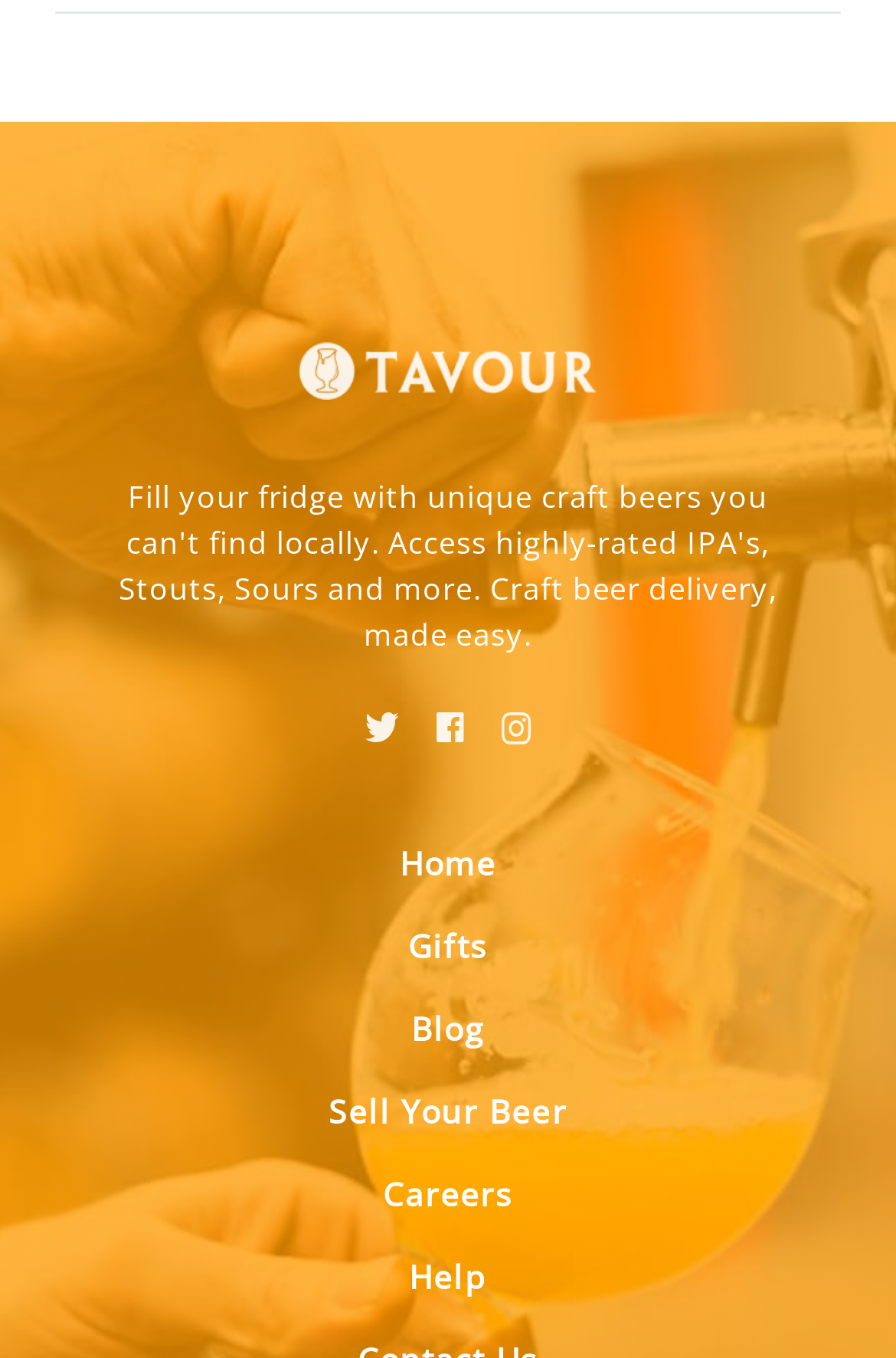Provide the bounding box coordinates of the UI element this sentence describes: "Sell Your Beer".

[0.346, 0.788, 0.654, 0.849]